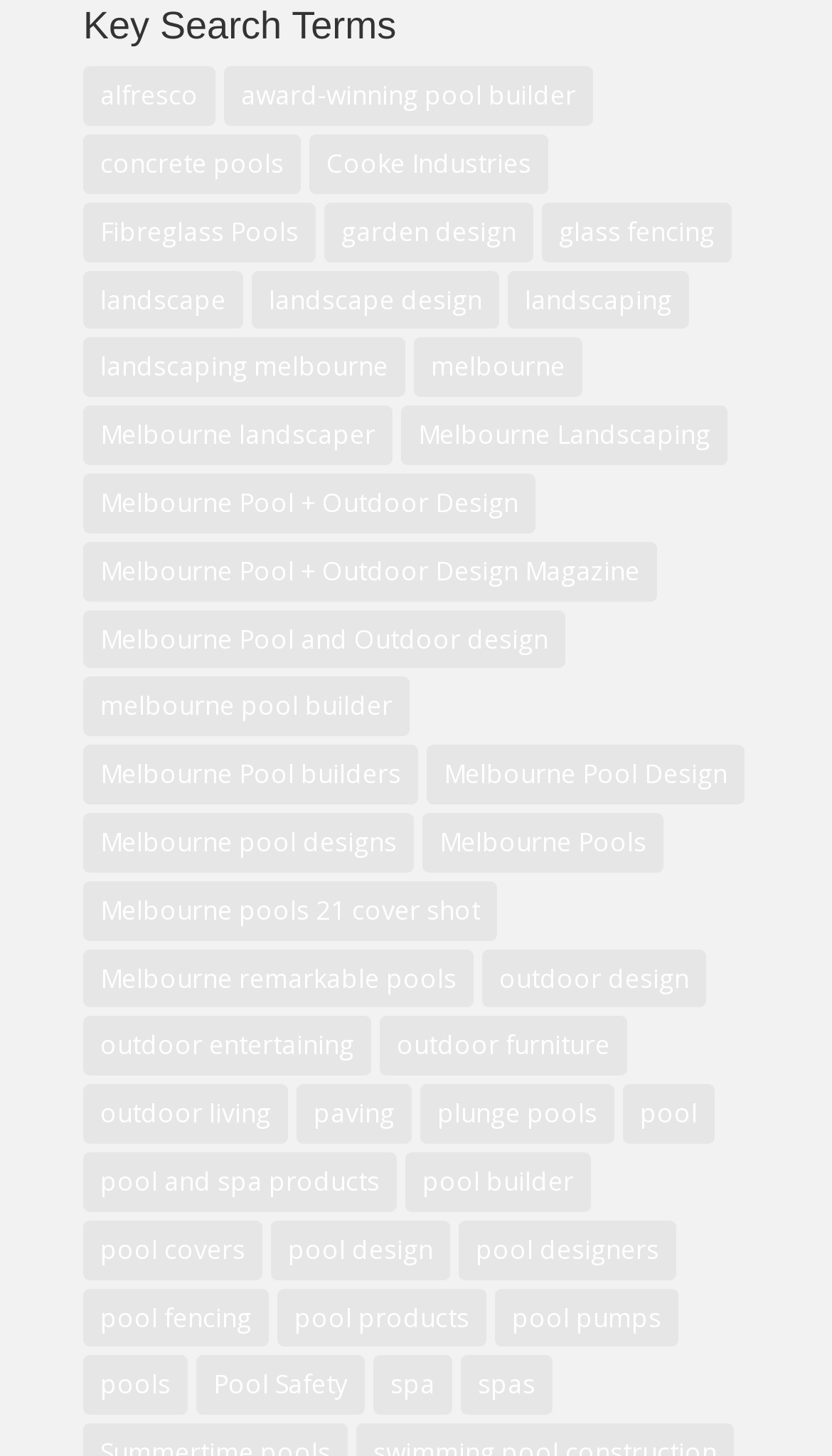What is the most popular pool-related topic?
Answer the question with just one word or phrase using the image.

pool design